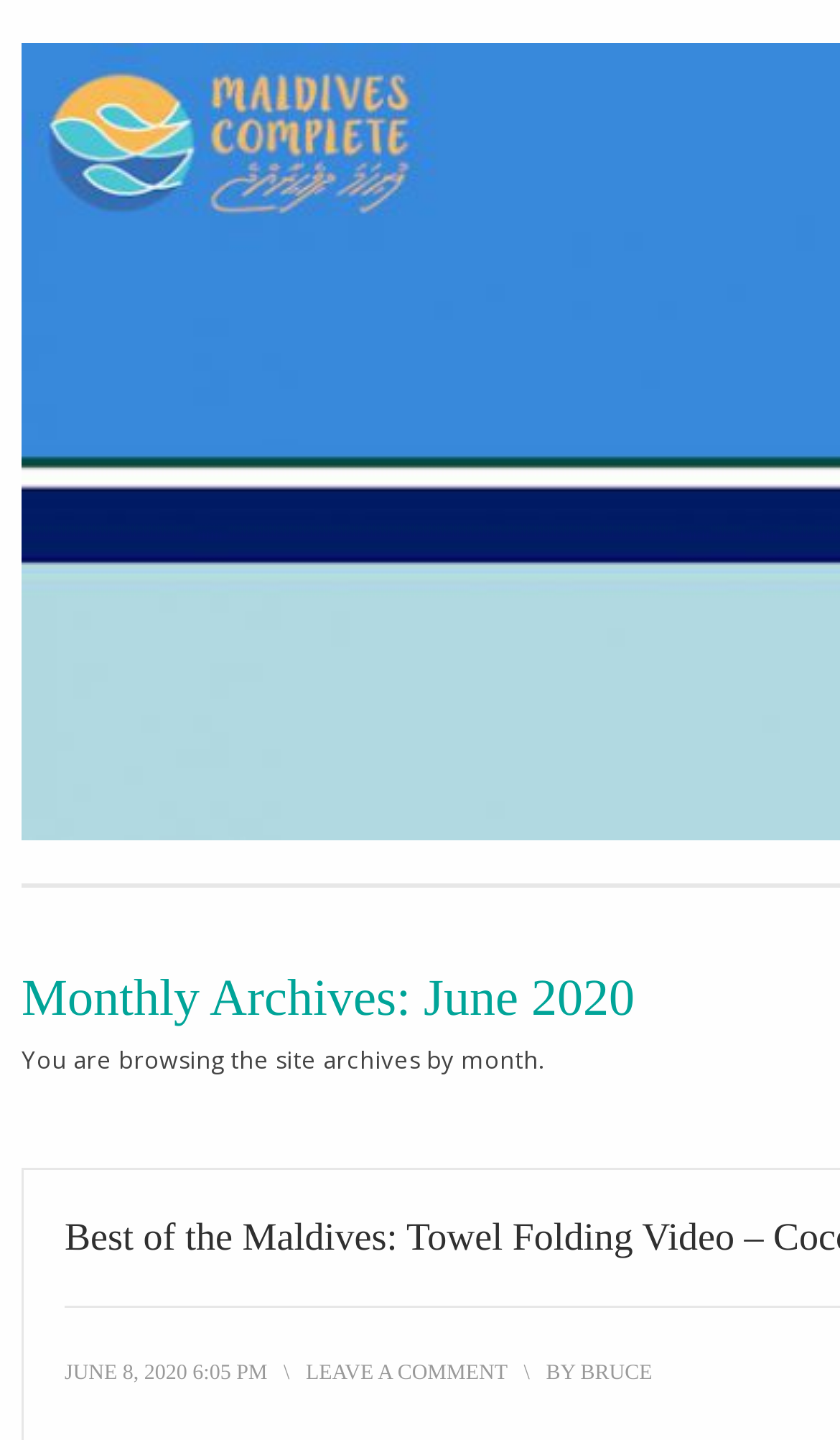What is the time of the post?
Please provide a detailed and thorough answer to the question.

The link 'JUNE 8, 2020 6:05 PM' is a child element of the time element, and it contains the time '6:05 PM', which is the time of the post.